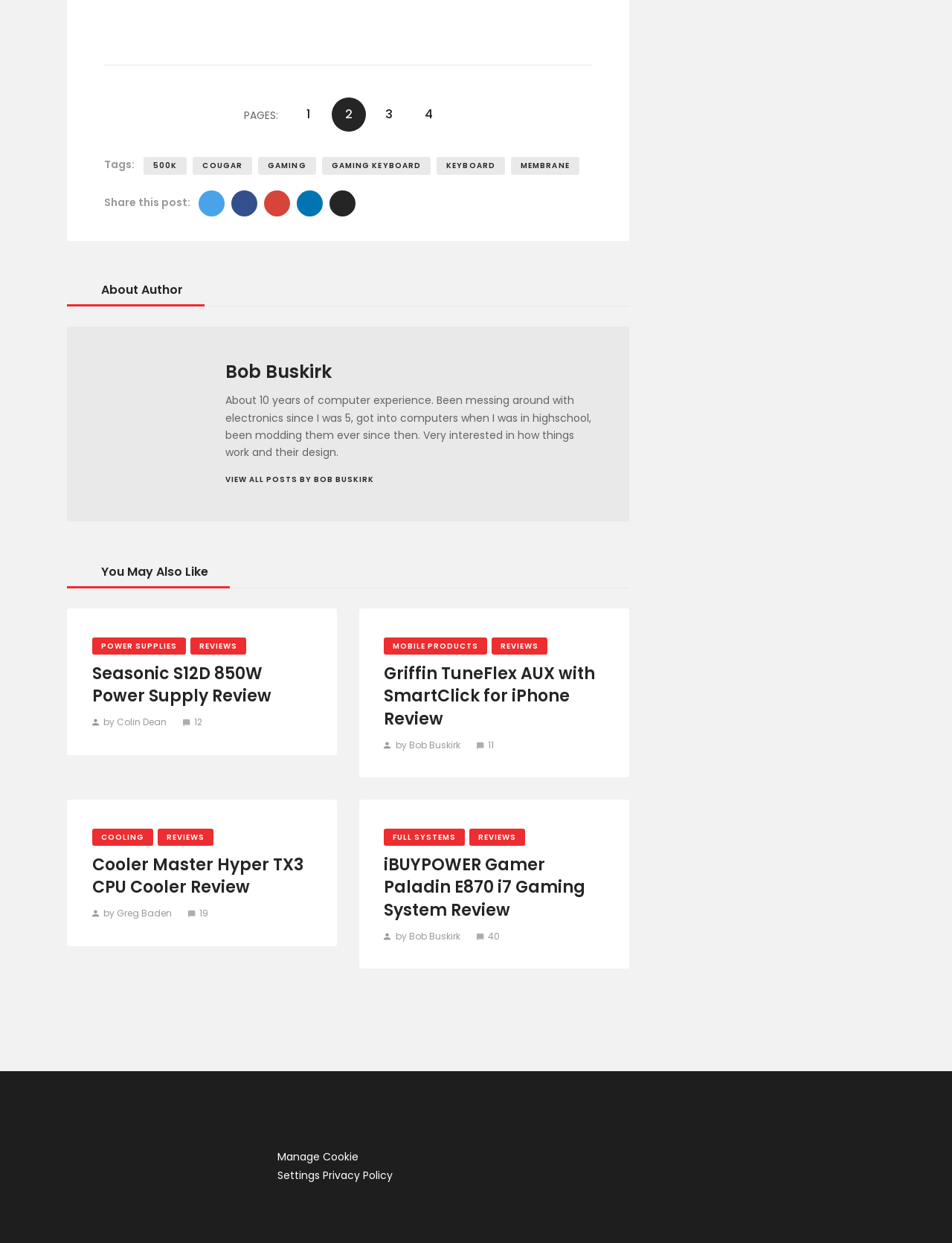Provide the bounding box coordinates for the UI element described in this sentence: "Reviews". The coordinates should be four float values between 0 and 1, i.e., [left, top, right, bottom].

[0.165, 0.667, 0.224, 0.68]